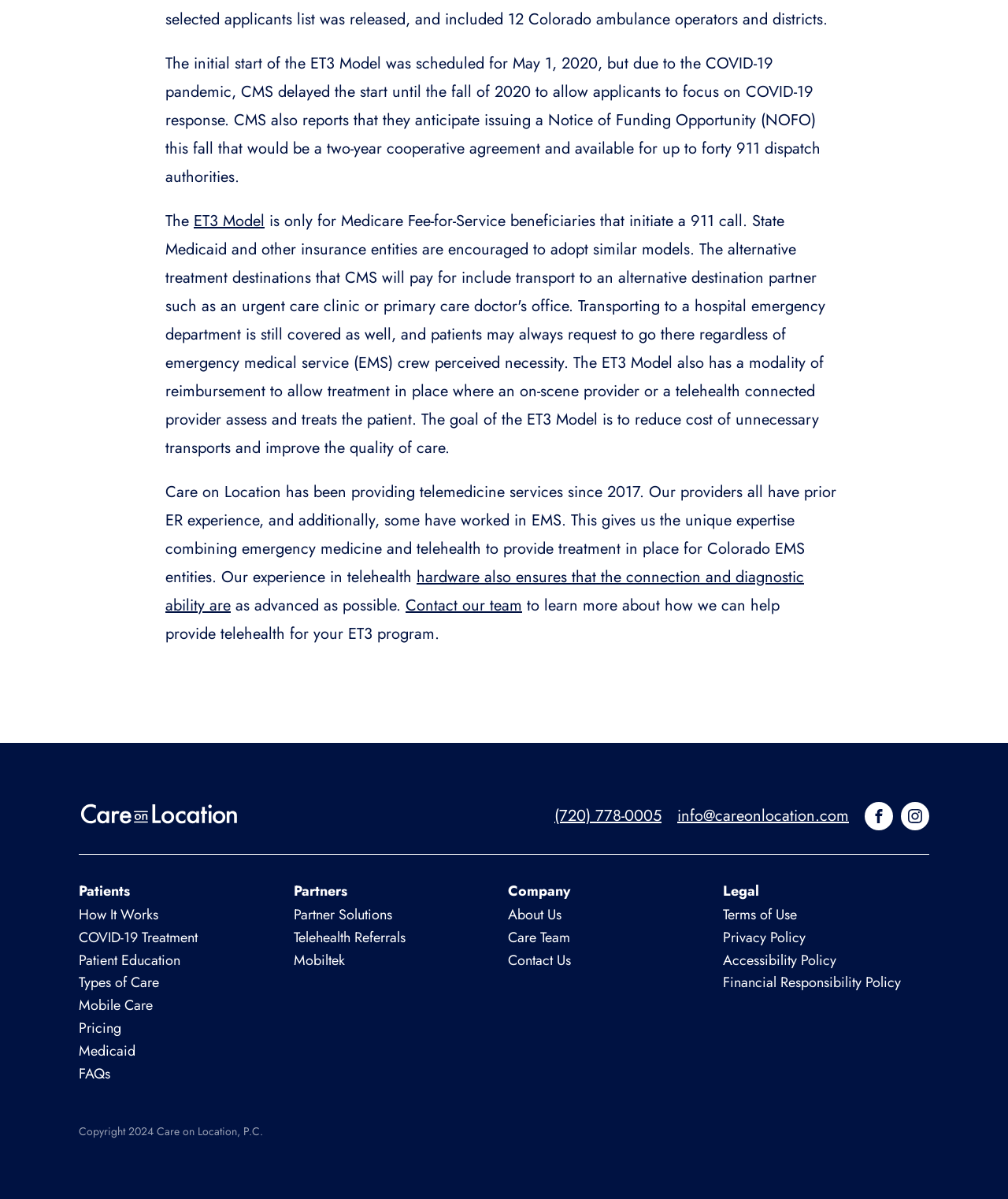Please determine the bounding box coordinates of the element to click on in order to accomplish the following task: "View the About Us page". Ensure the coordinates are four float numbers ranging from 0 to 1, i.e., [left, top, right, bottom].

[0.504, 0.754, 0.557, 0.771]